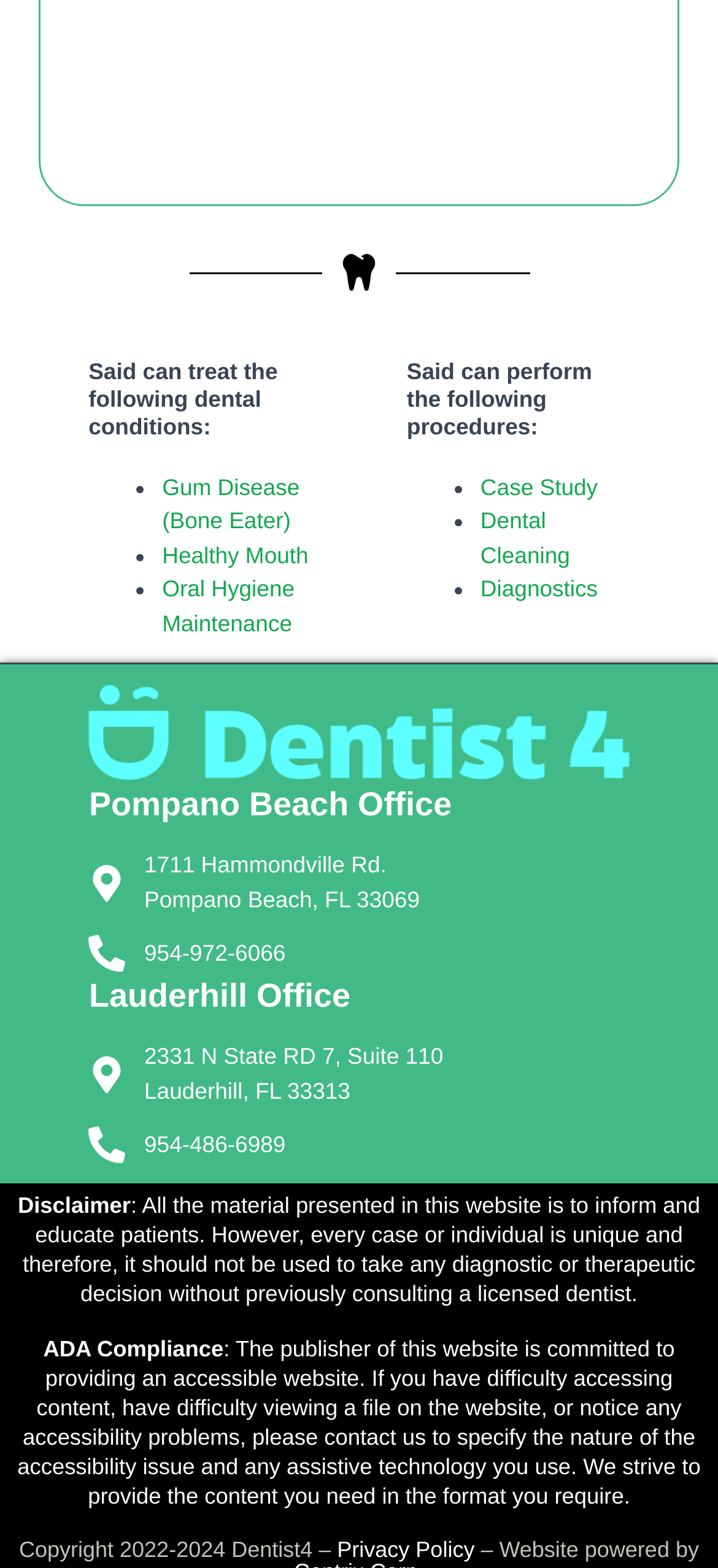Determine the bounding box coordinates for the region that must be clicked to execute the following instruction: "View the Privacy Policy".

[0.47, 0.98, 0.661, 0.996]